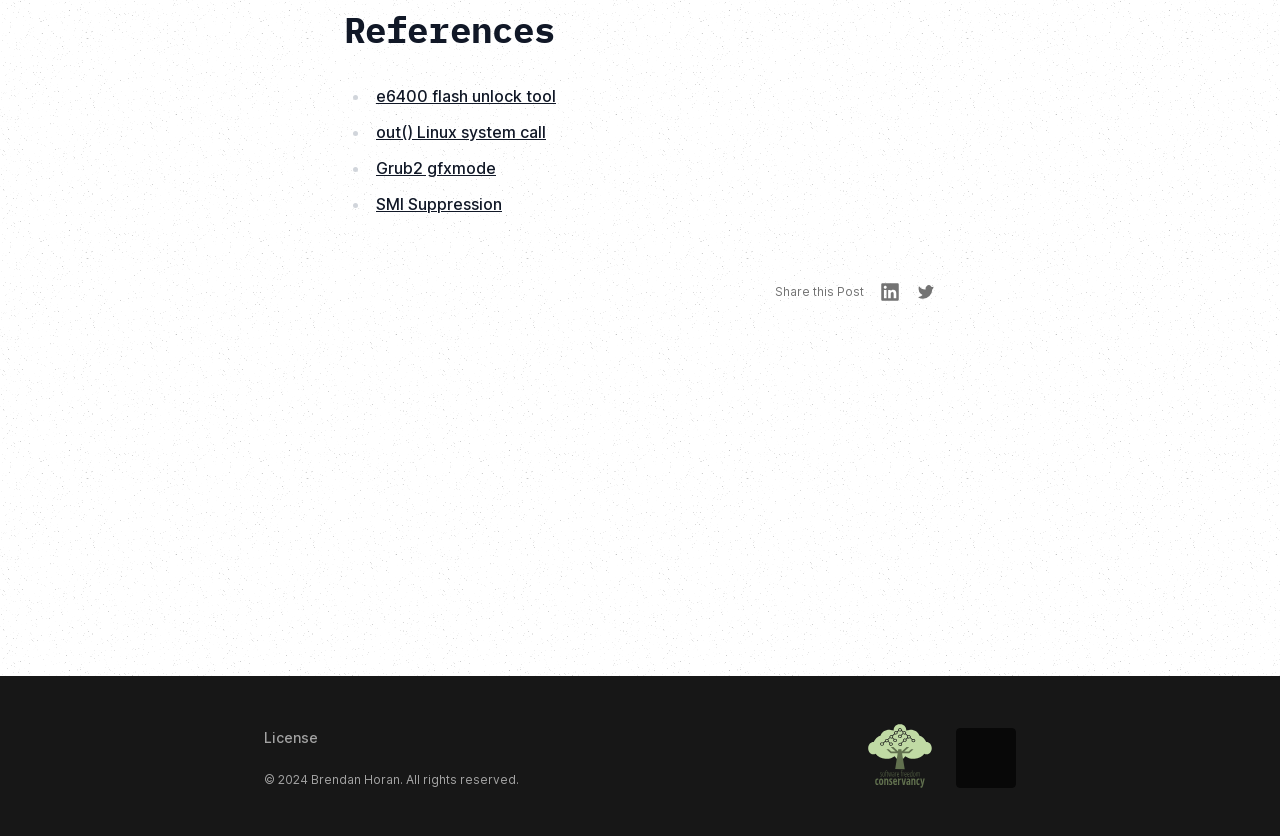Provide your answer in one word or a succinct phrase for the question: 
What is the text above the social media links?

Share this